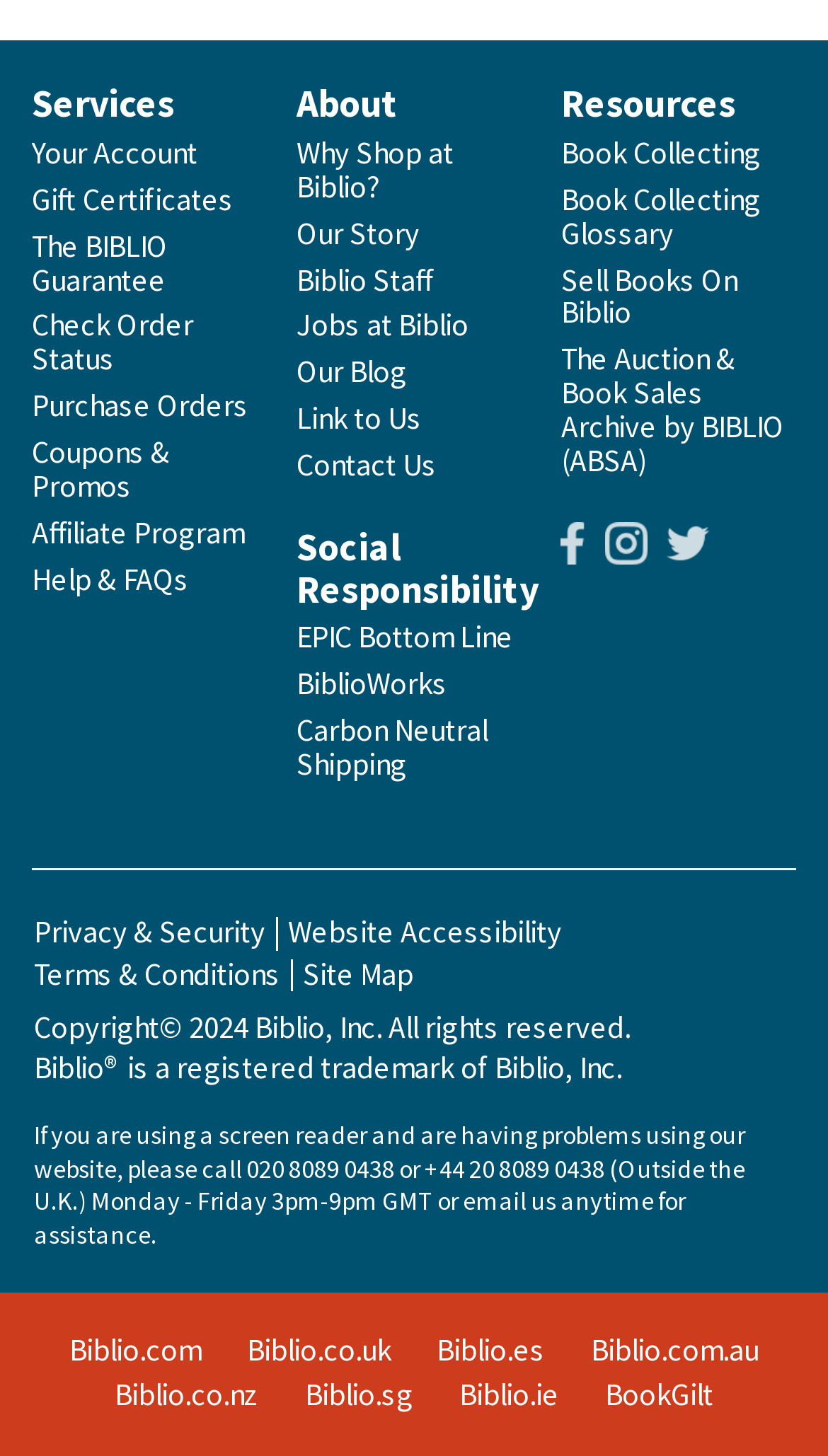Find and provide the bounding box coordinates for the UI element described here: "Coupons & Promos". The coordinates should be given as four float numbers between 0 and 1: [left, top, right, bottom].

[0.038, 0.297, 0.205, 0.347]